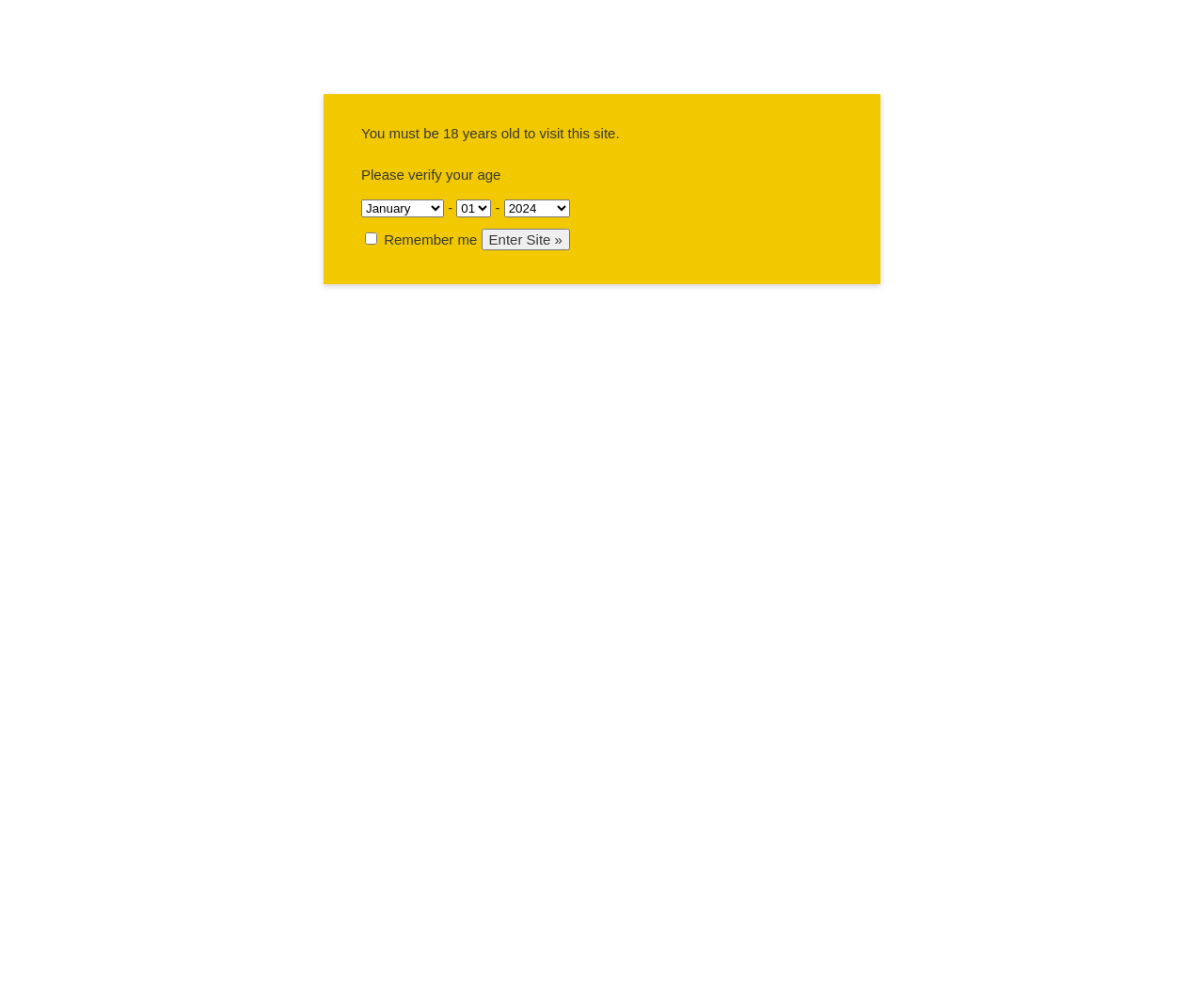Determine the bounding box coordinates of the element's region needed to click to follow the instruction: "Search for something". Provide these coordinates as four float numbers between 0 and 1, formatted as [left, top, right, bottom].

[0.578, 0.258, 0.738, 0.288]